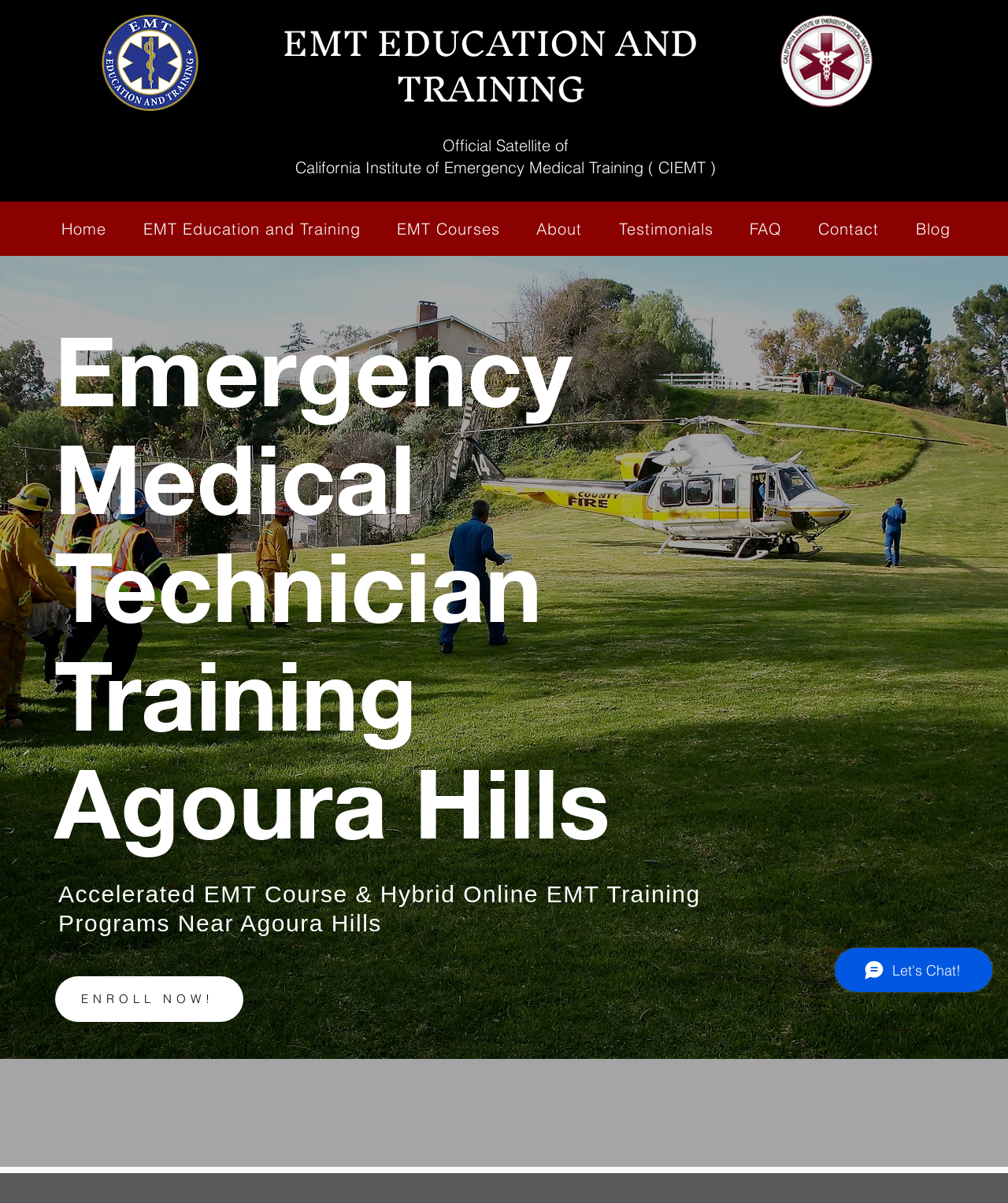Please find and provide the title of the webpage.

EMT EDUCATION AND TRAINING